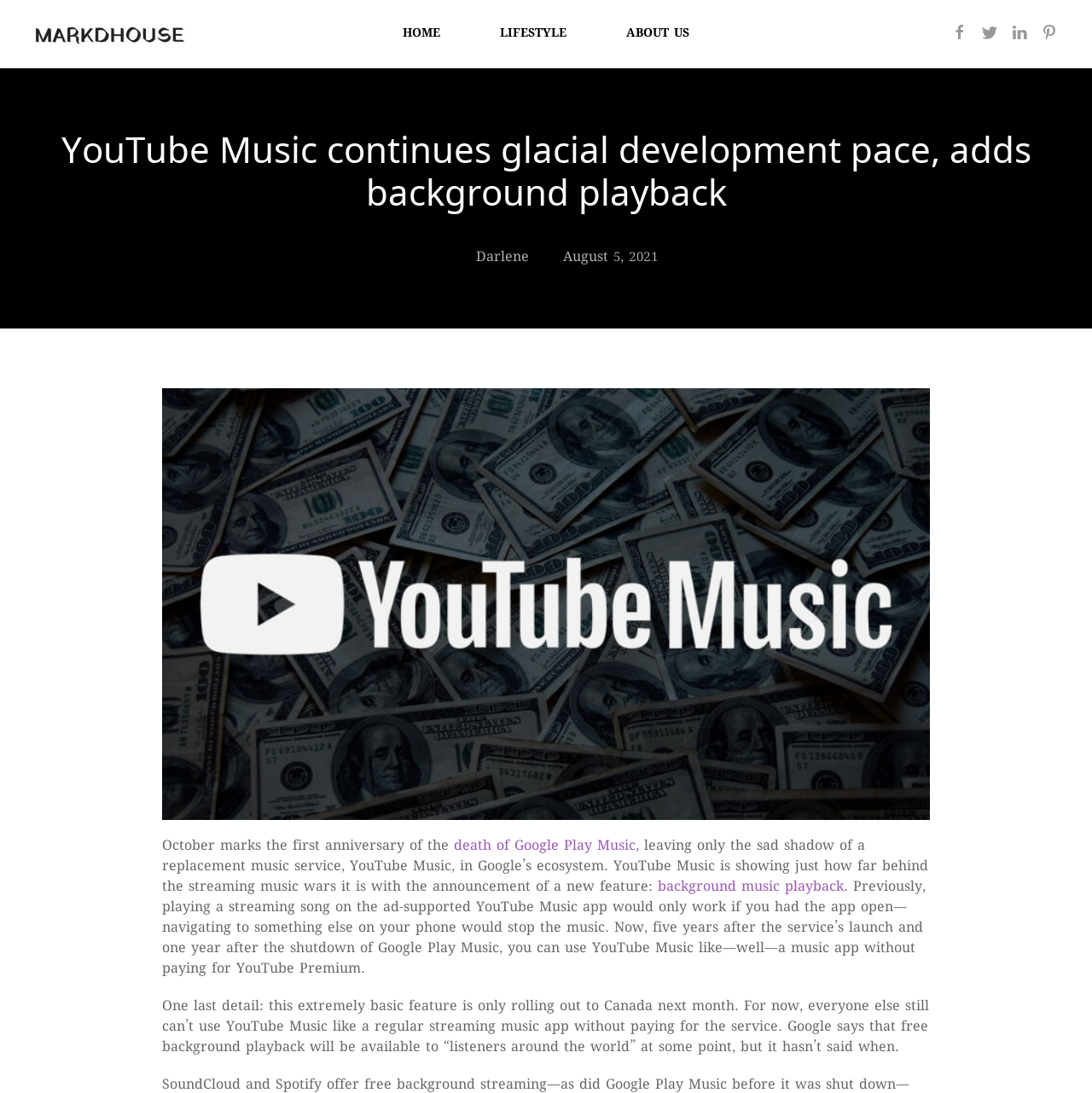Please find and report the bounding box coordinates of the element to click in order to perform the following action: "read about the author". The coordinates should be expressed as four float numbers between 0 and 1, in the format [left, top, right, bottom].

[0.436, 0.227, 0.484, 0.245]